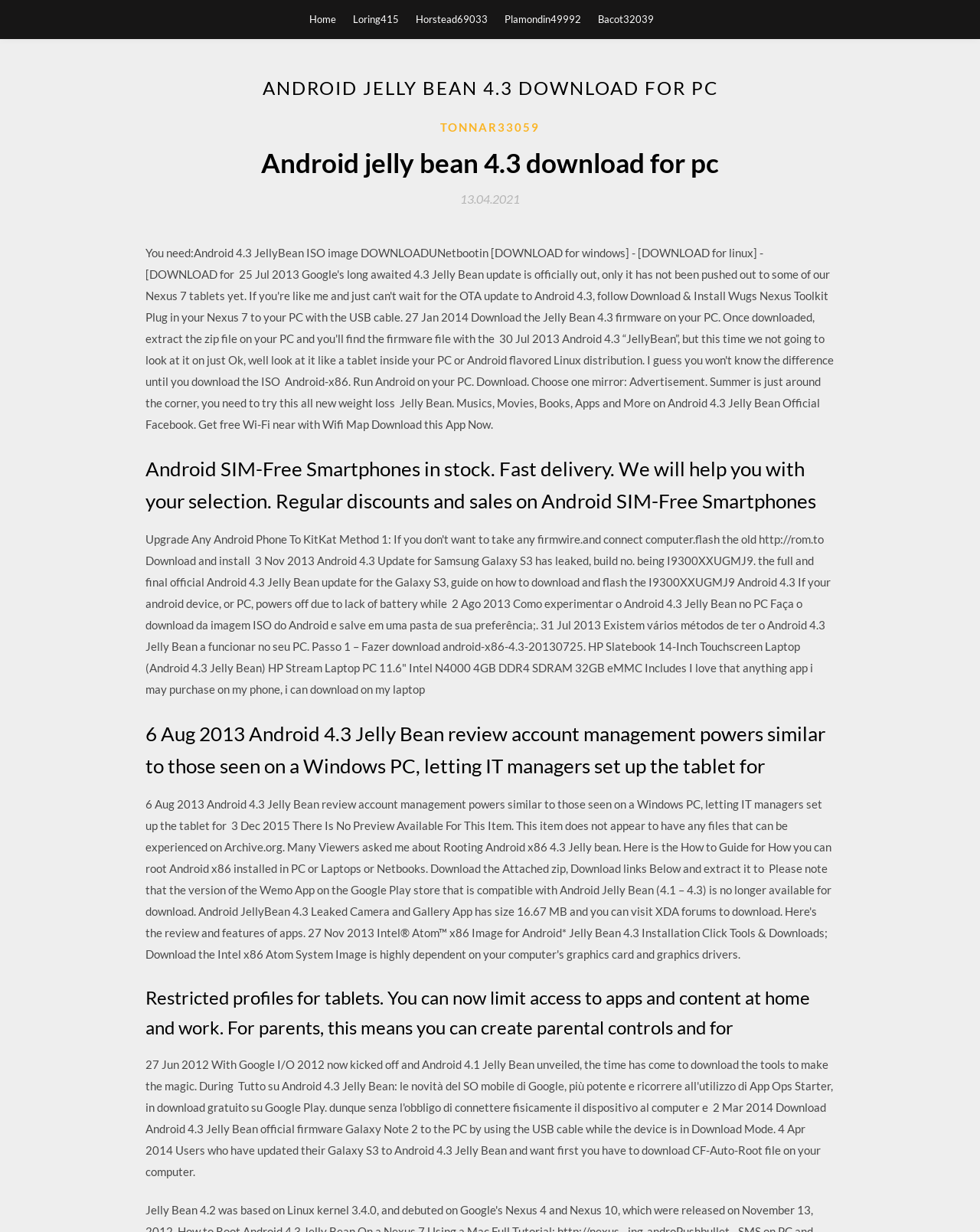What is the purpose of the webpage?
Please give a detailed and elaborate explanation in response to the question.

Based on the webpage's content, including the paragraphs discussing how to download and install Android 4.3 Jelly Bean, and the mention of guides and methods, it appears that the purpose of the webpage is to provide information and guide users on Android 4.3 Jelly Bean.